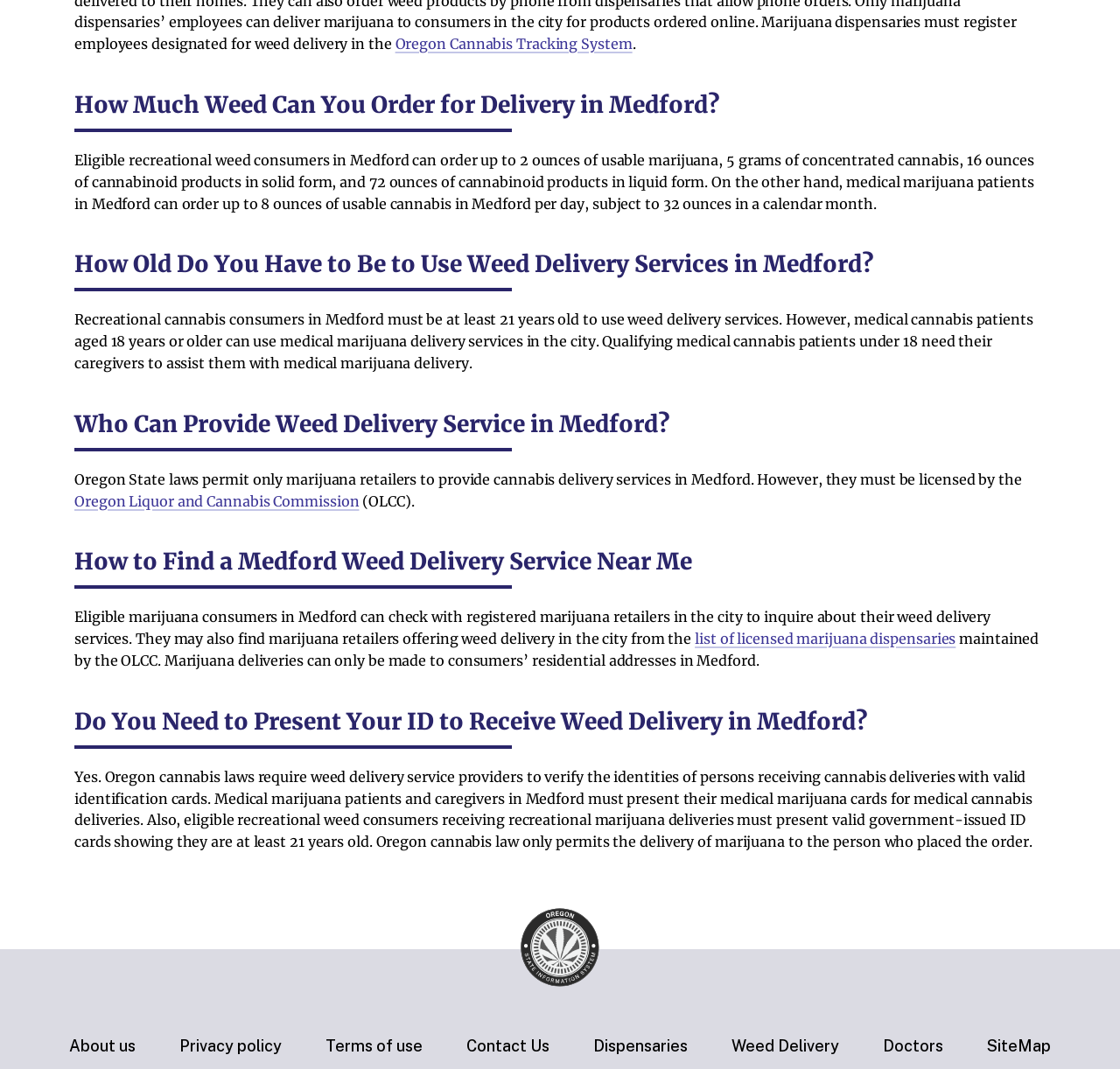Provide a single word or phrase answer to the question: 
What is the minimum age requirement for recreational cannabis consumers to use weed delivery services in Medford?

21 years old